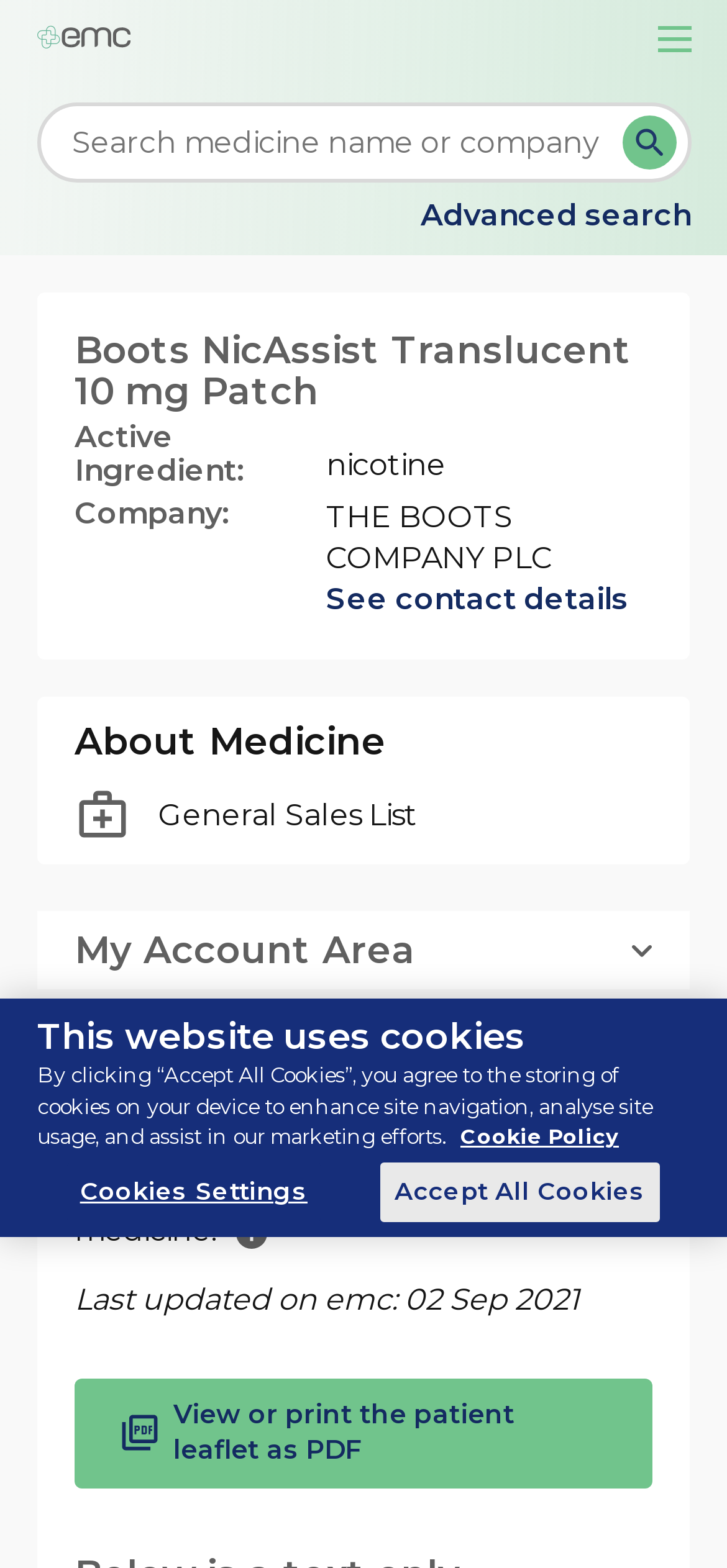Identify the bounding box coordinates for the UI element described as: "Accept All Cookies".

[0.522, 0.742, 0.908, 0.779]